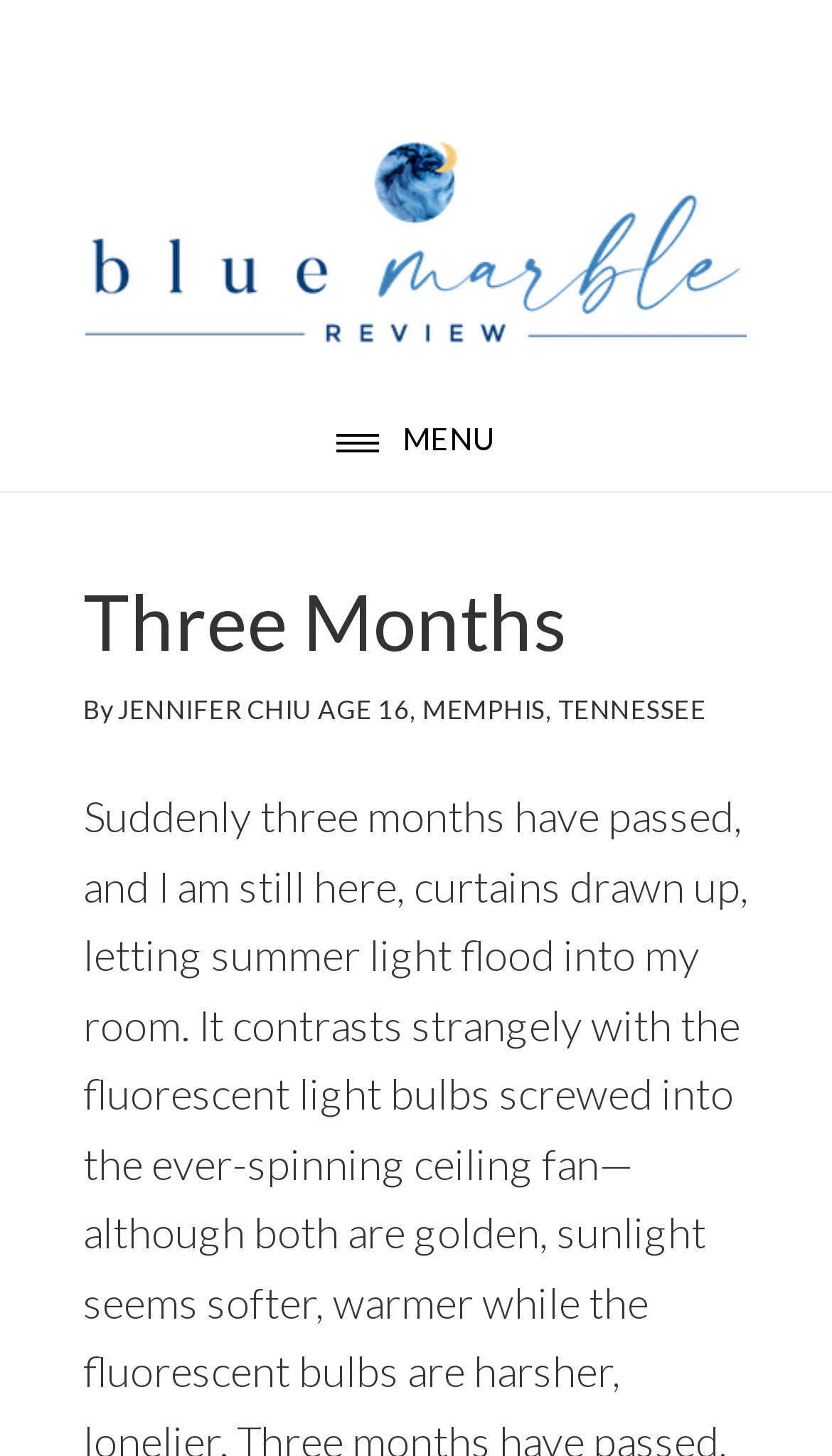What is the name of the publication?
Observe the image and answer the question with a one-word or short phrase response.

BLUE MARBLE REVIEW